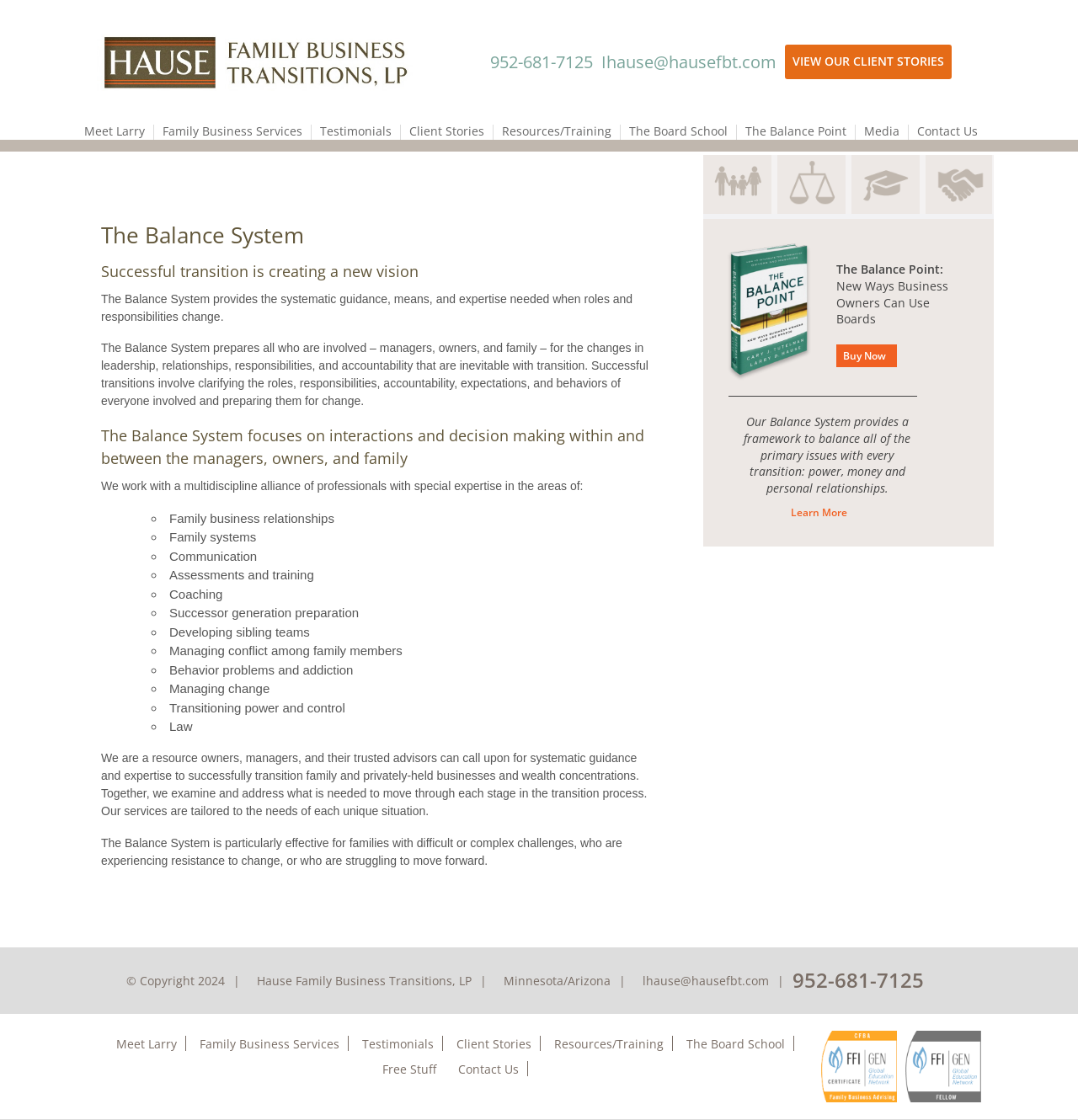Find the bounding box coordinates of the clickable area required to complete the following action: "Call the phone number".

[0.455, 0.045, 0.55, 0.065]